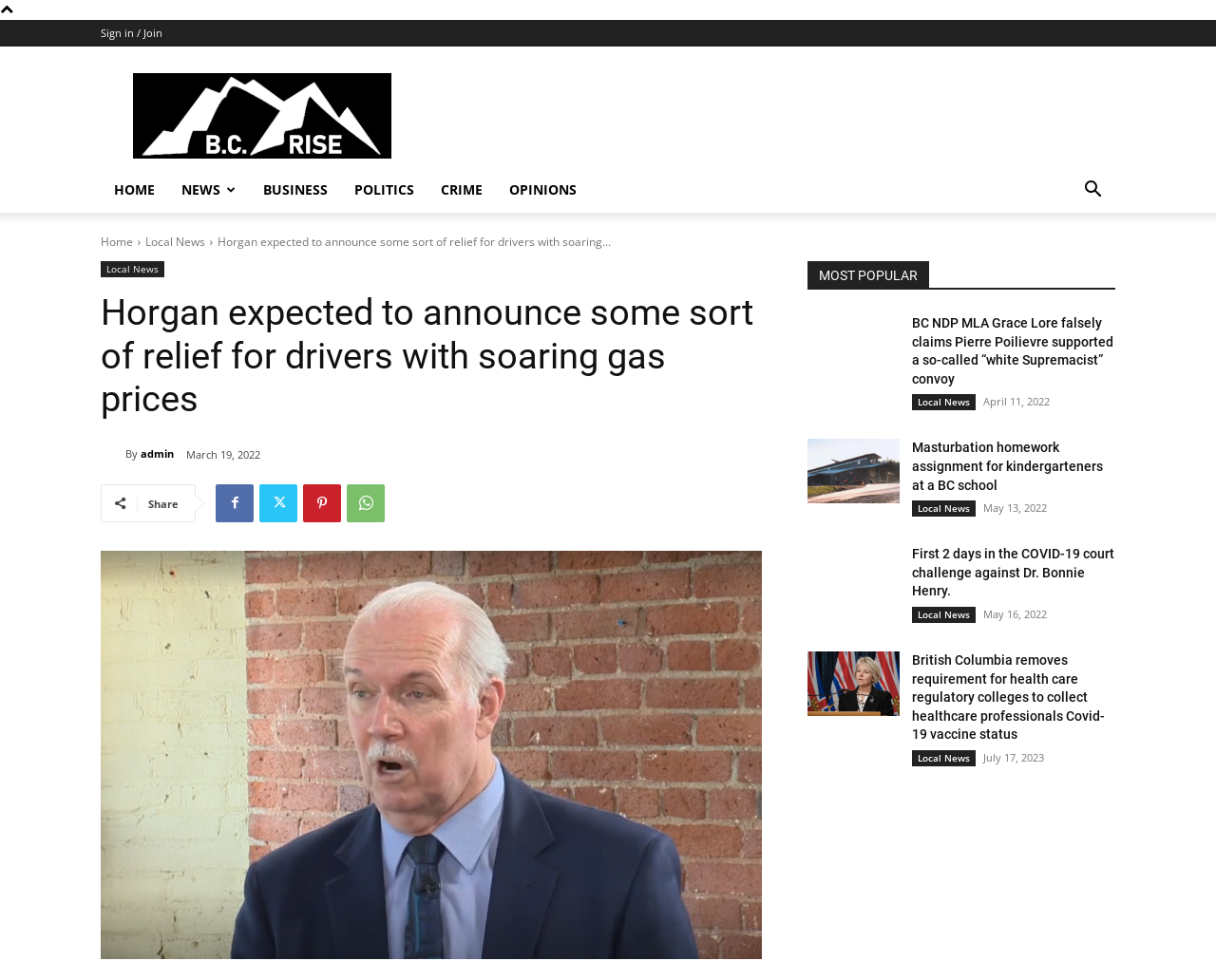Please provide the bounding box coordinates for the element that needs to be clicked to perform the instruction: "Share the article on social media". The coordinates must consist of four float numbers between 0 and 1, formatted as [left, top, right, bottom].

[0.122, 0.507, 0.147, 0.521]